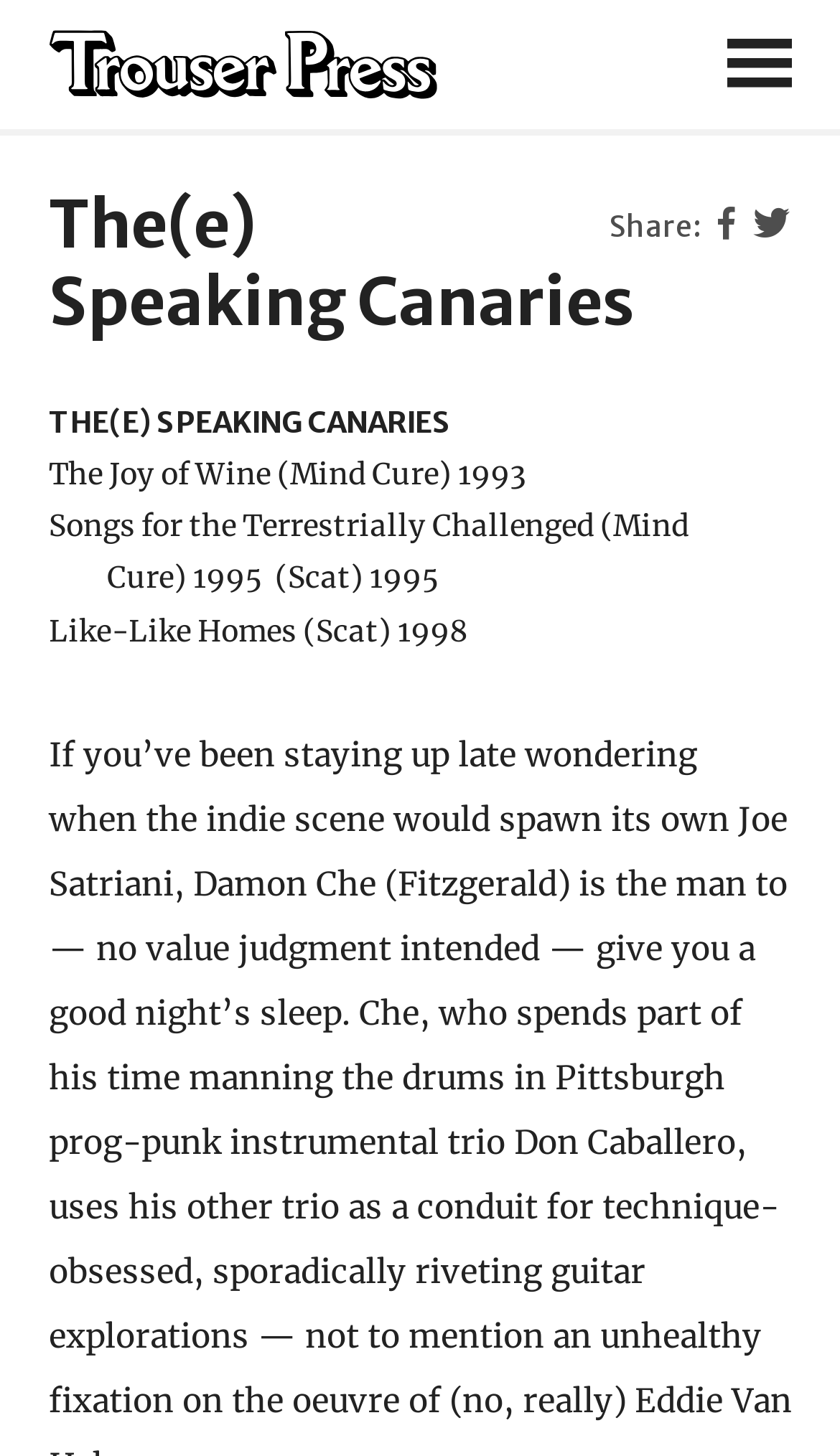Please analyze the image and give a detailed answer to the question:
What is the name of the band?

By looking at the header of the webpage, we can see that the band's name is 'The(e) Speaking Canaries', which is also mentioned in the static text elements.